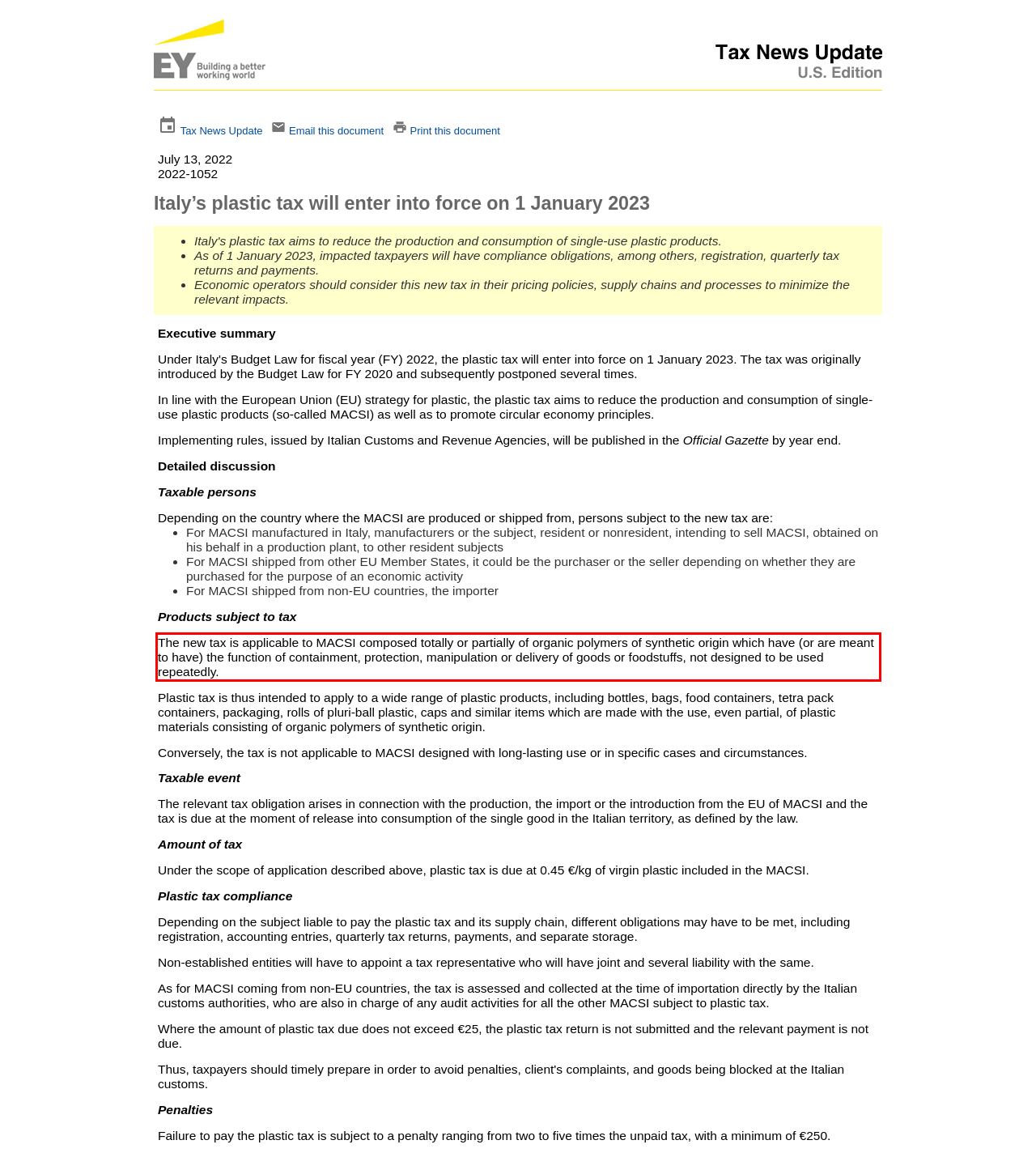Using the provided screenshot of a webpage, recognize the text inside the red rectangle bounding box by performing OCR.

The new tax is applicable to MACSI composed totally or partially of organic polymers of synthetic origin which have (or are meant to have) the function of containment, protection, manipulation or delivery of goods or foodstuffs, not designed to be used repeatedly.